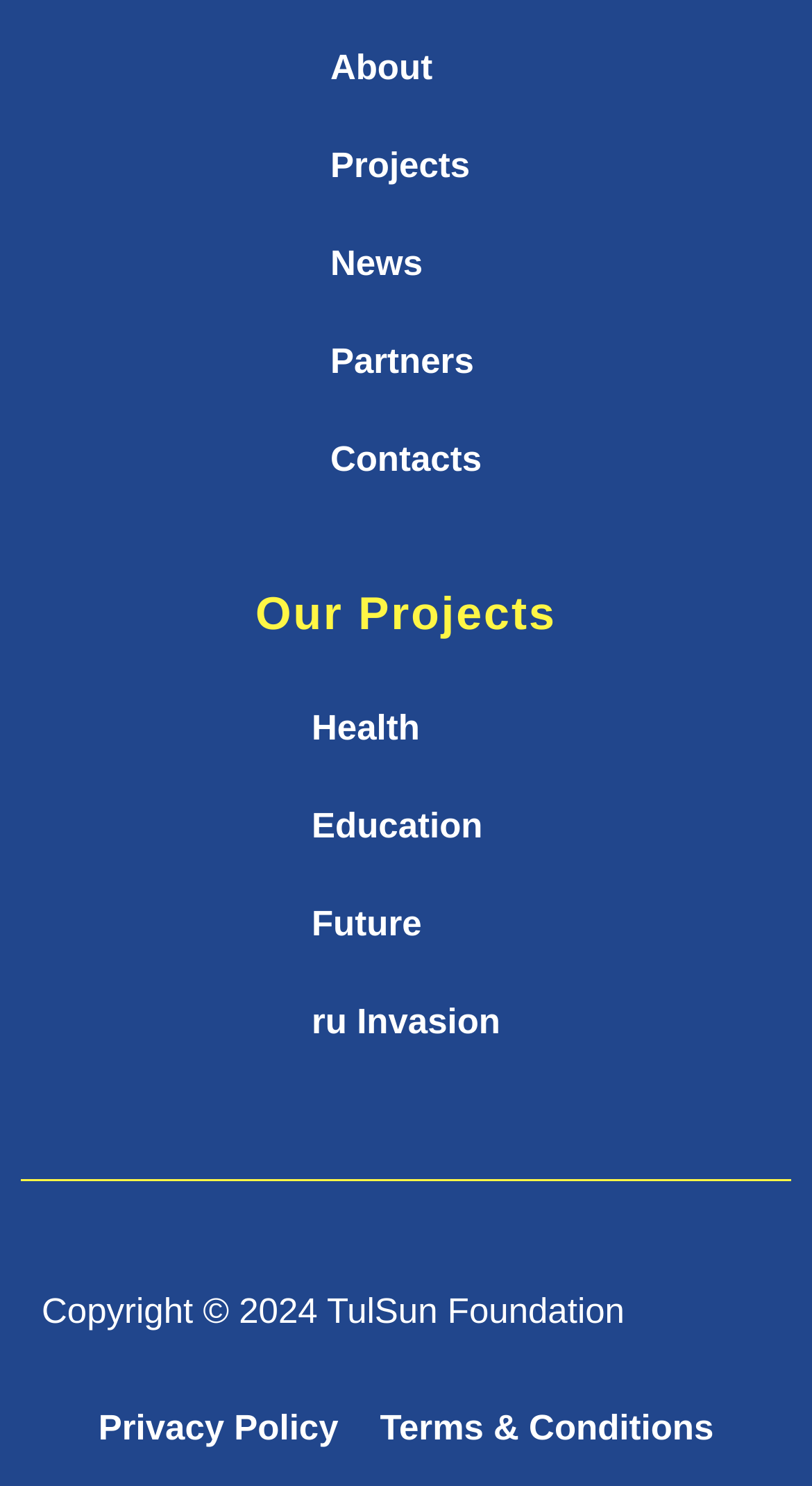Identify the bounding box coordinates for the element that needs to be clicked to fulfill this instruction: "go to about page". Provide the coordinates in the format of four float numbers between 0 and 1: [left, top, right, bottom].

[0.407, 0.013, 0.593, 0.079]